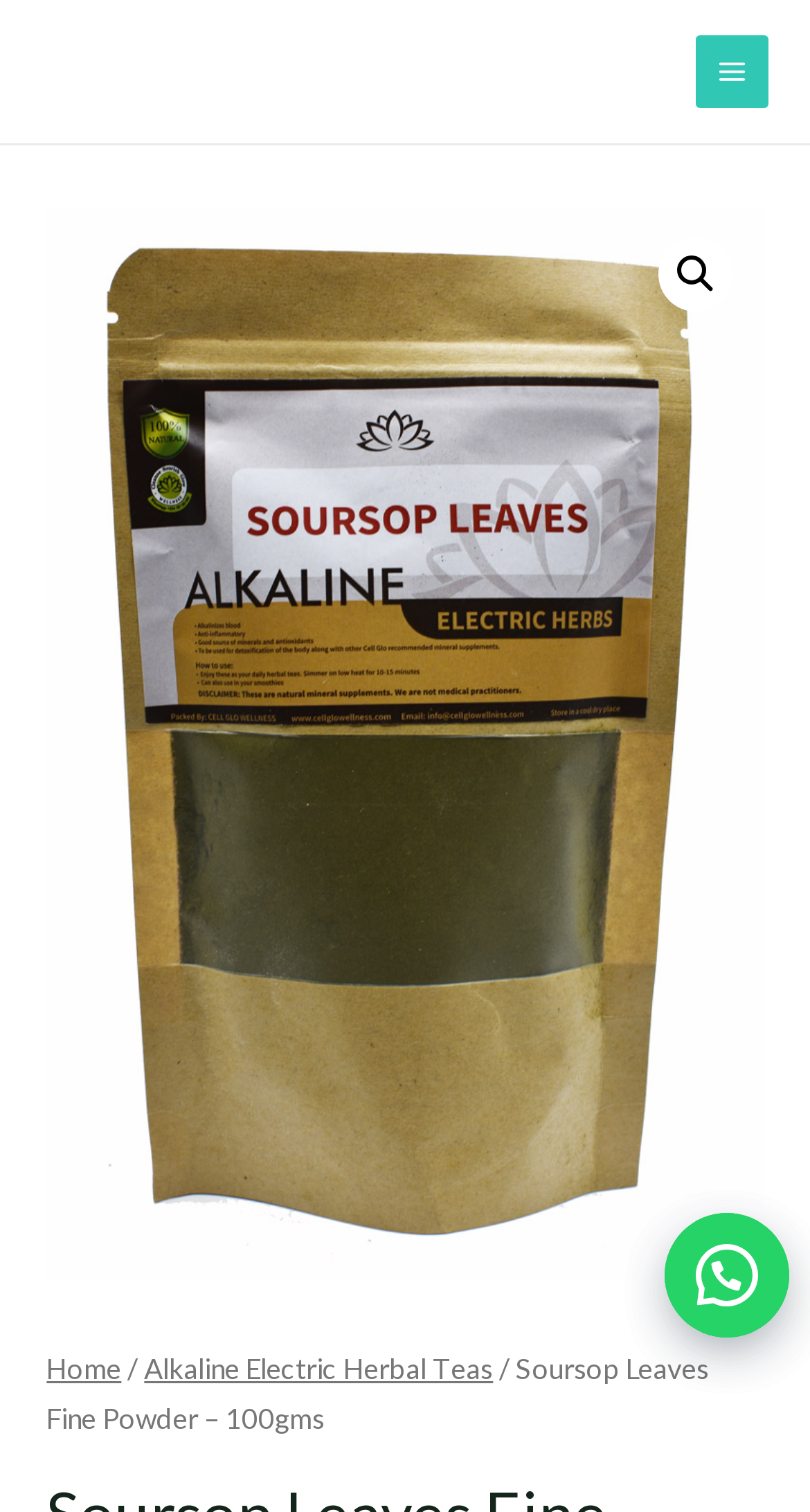Provide a one-word or one-phrase answer to the question:
What is the text on the top-right button?

Main Menu